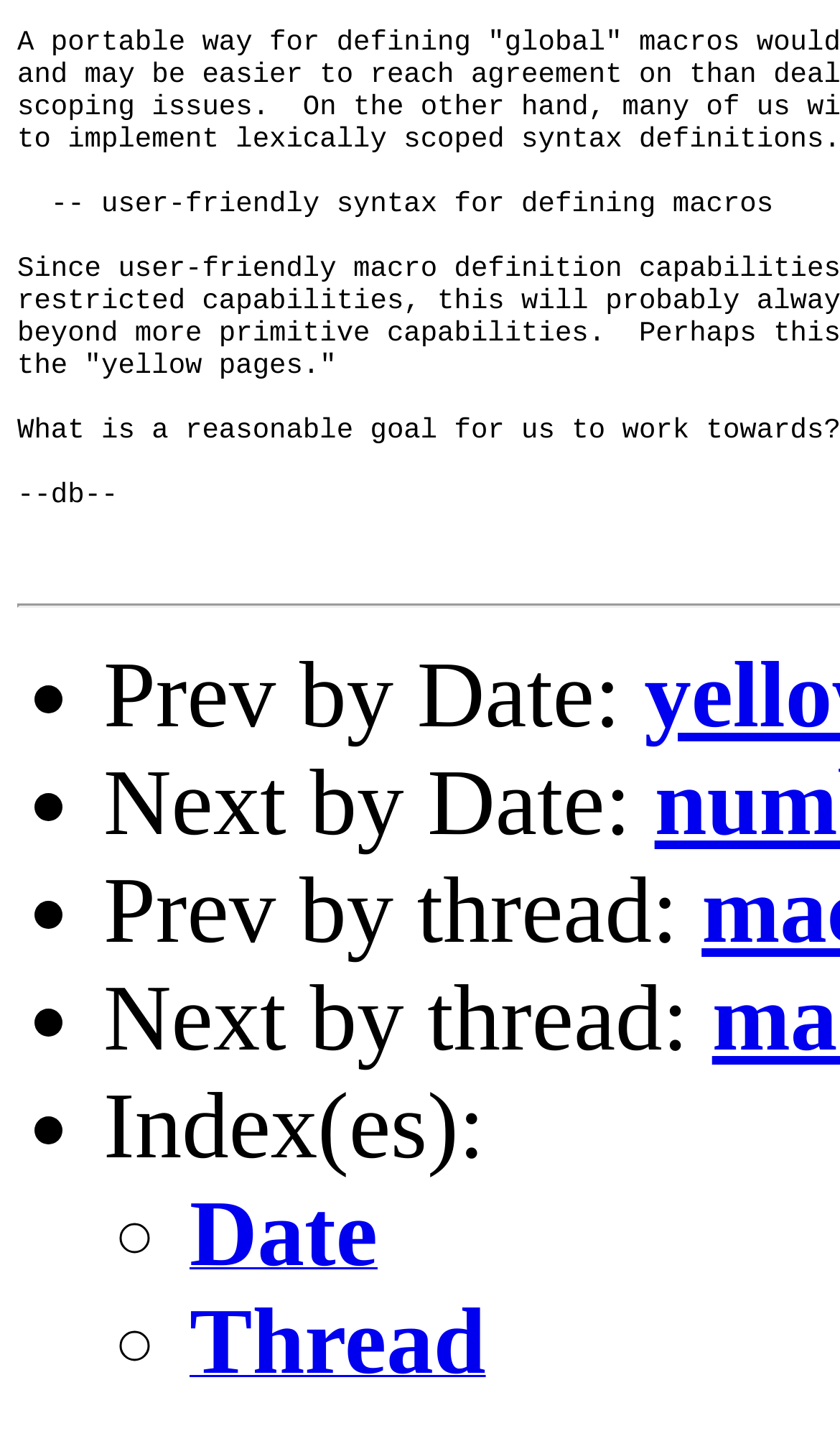Please provide a one-word or phrase answer to the question: 
What is the second index option?

Thread